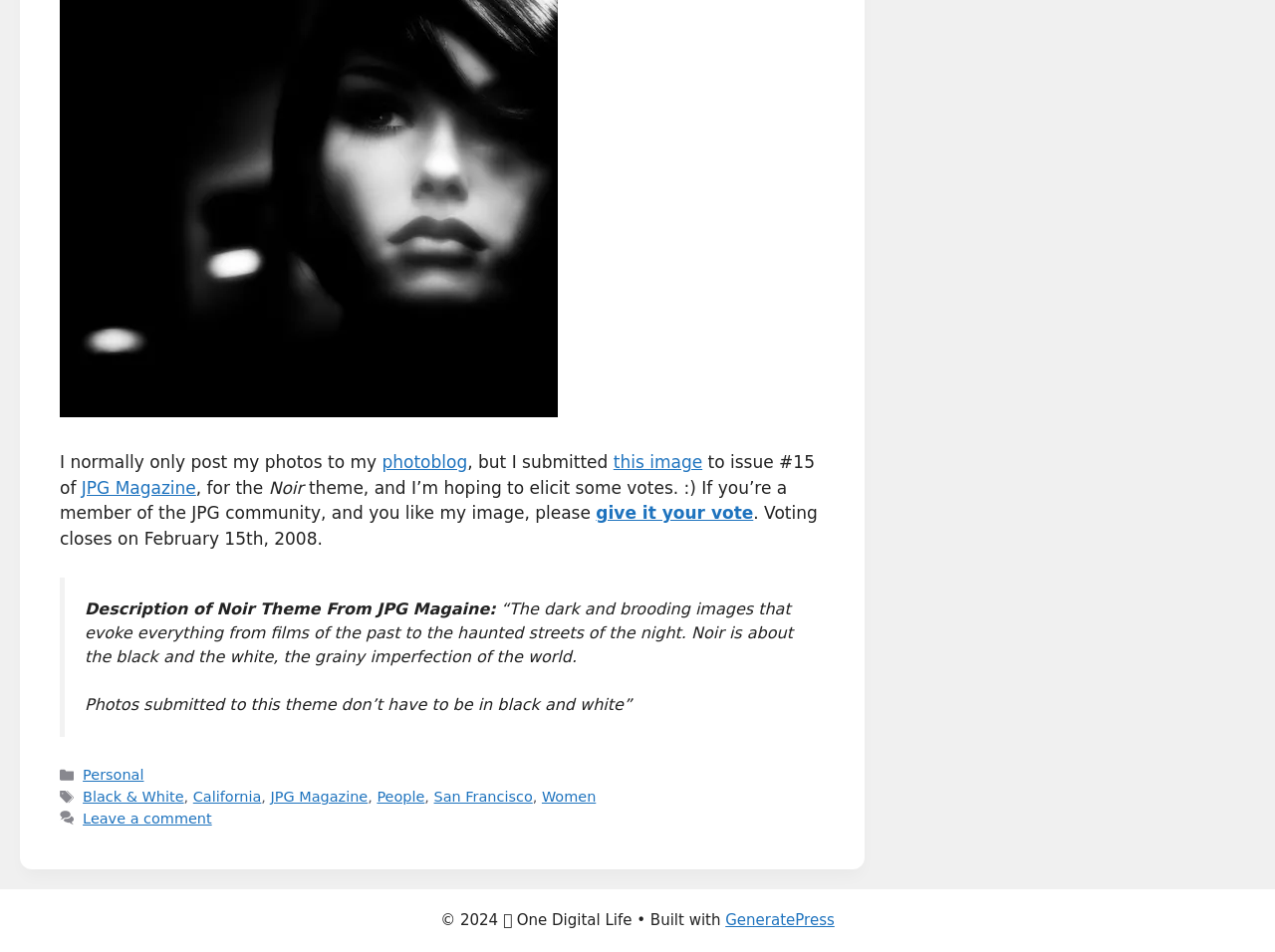Please examine the image and answer the question with a detailed explanation:
What is the name of the magazine where the image was submitted?

The name of the magazine where the image was submitted can be found in the main text of the webpage, where it is mentioned that the image was submitted to 'JPG Magazine'.